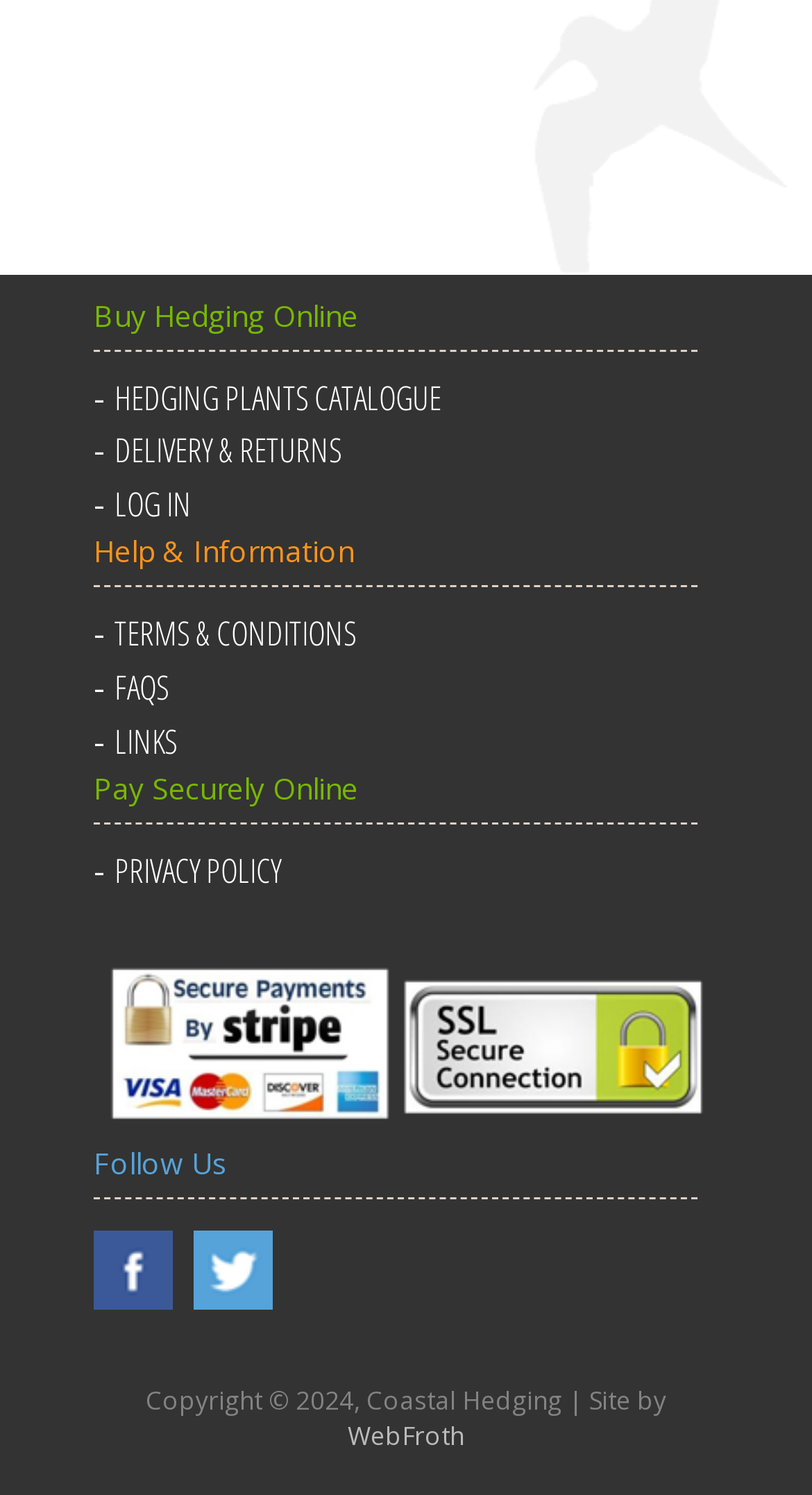Based on the image, please respond to the question with as much detail as possible:
How many social media links are present?

I counted the links 'FACEBOOK' and 'TWITTER' under the heading 'Follow Us', which indicates that there are two social media links present on the webpage.